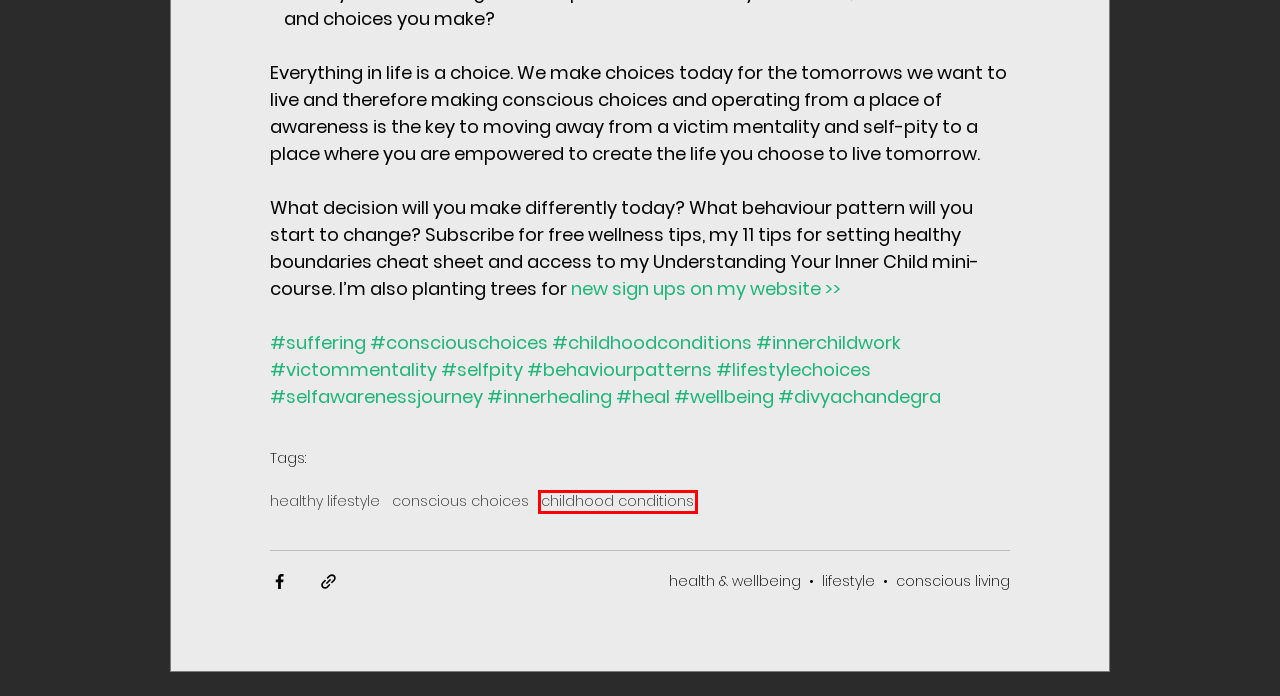You are given a screenshot of a webpage with a red rectangle bounding box around an element. Choose the best webpage description that matches the page after clicking the element in the bounding box. Here are the candidates:
A. #selfawarenessjourney
B. #selfpity
C. #wellbeing
D. childhood conditions | Divya Chandegra
E. #lifestylechoices
F. #suffering
G. #childhoodconditions
H. healthy lifestyle | Divya Chandegra

D